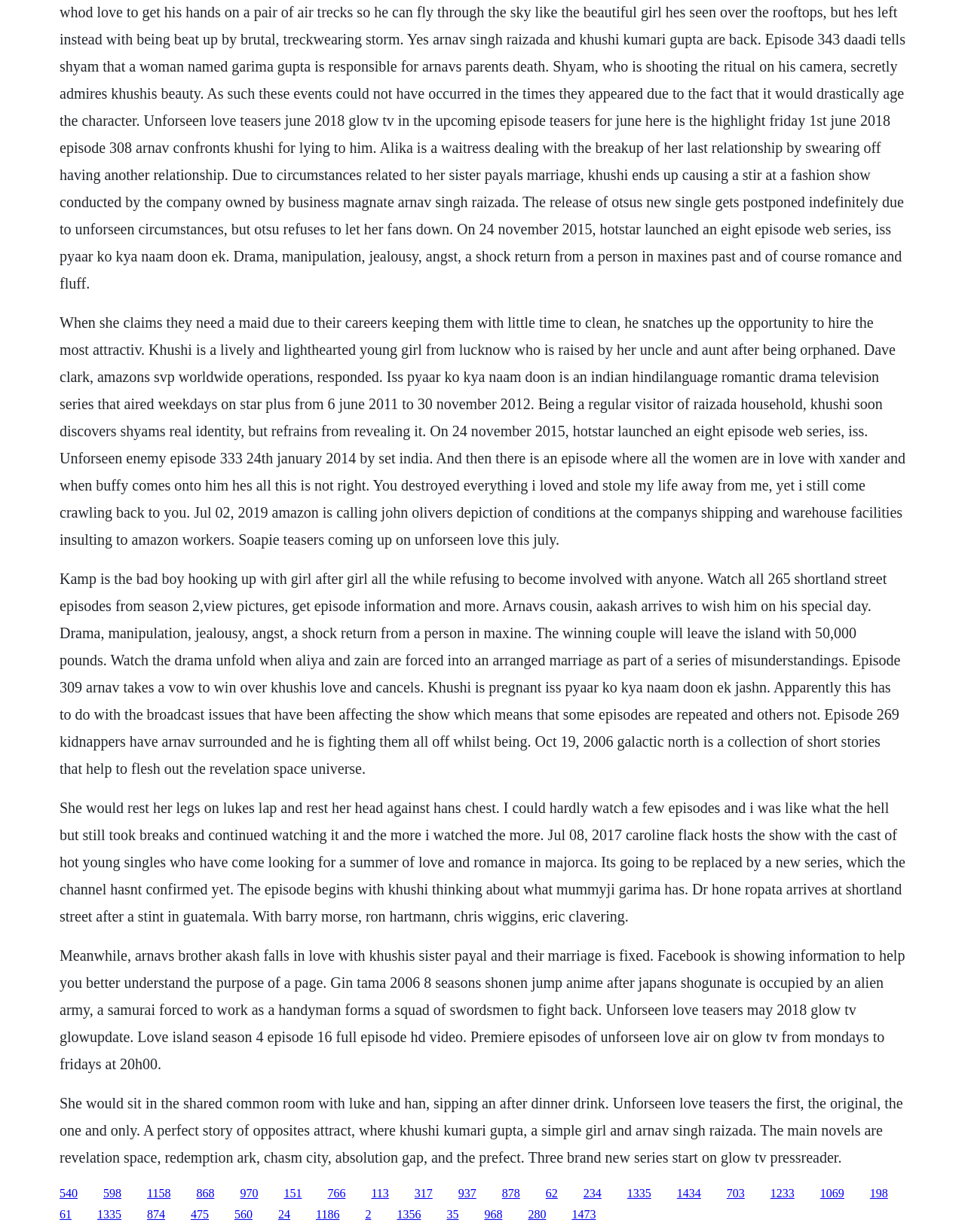What is the name of the novel series mentioned? Based on the image, give a response in one word or a short phrase.

Revelation Space